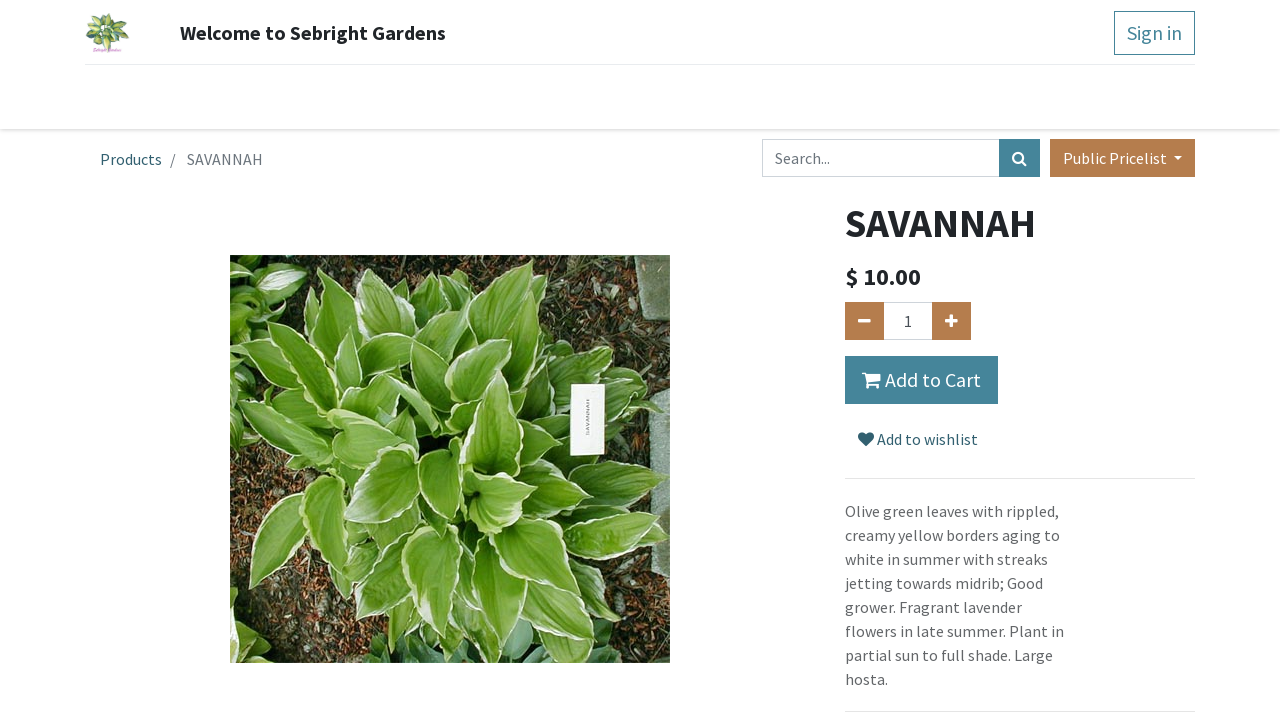Specify the bounding box coordinates of the element's area that should be clicked to execute the given instruction: "Search for products". The coordinates should be four float numbers between 0 and 1, i.e., [left, top, right, bottom].

[0.595, 0.193, 0.812, 0.245]